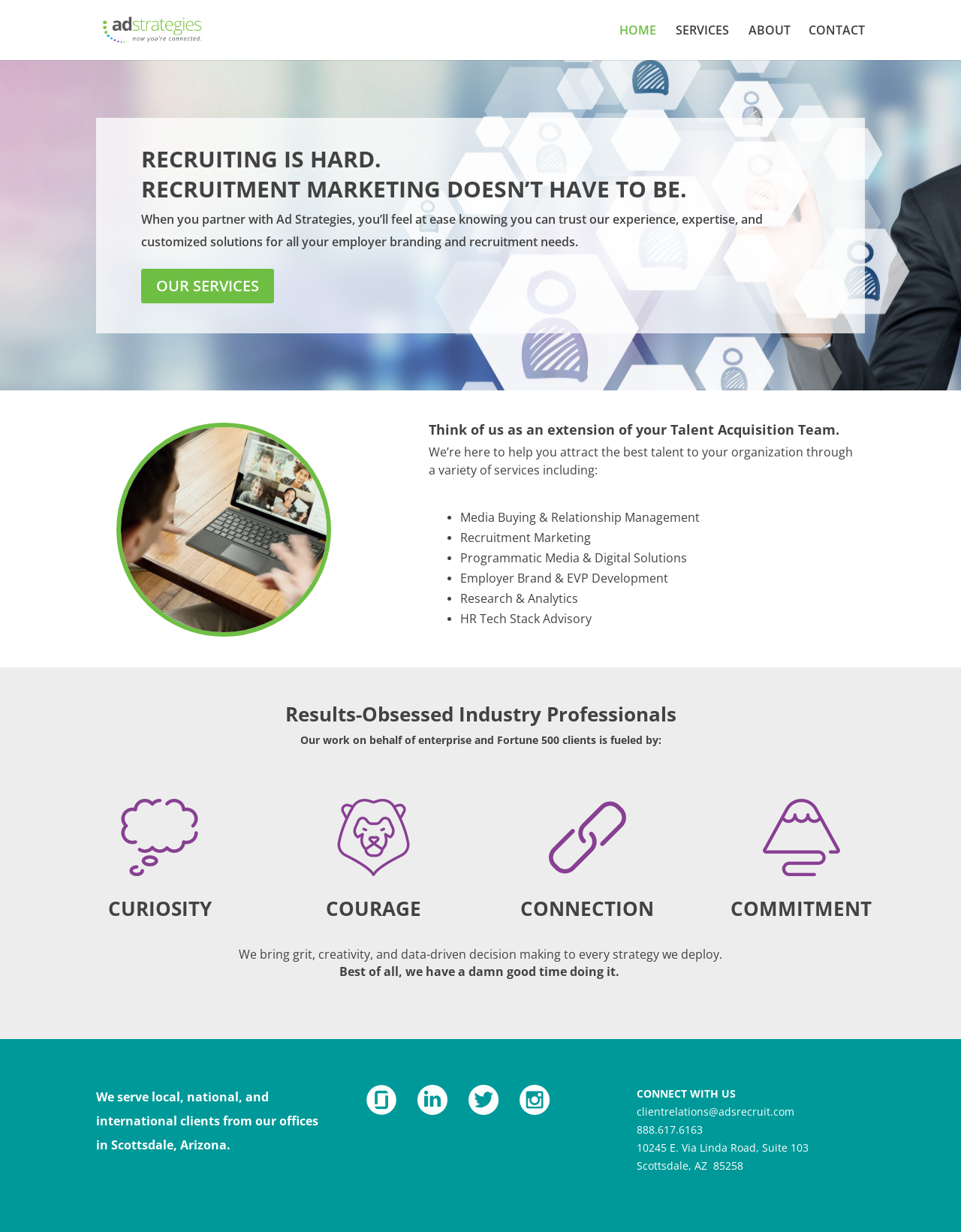What is the phone number of Ad Strategies?
Please provide a detailed and thorough answer to the question.

The phone number of Ad Strategies is mentioned at the bottom of the webpage as '888.617.6163'.